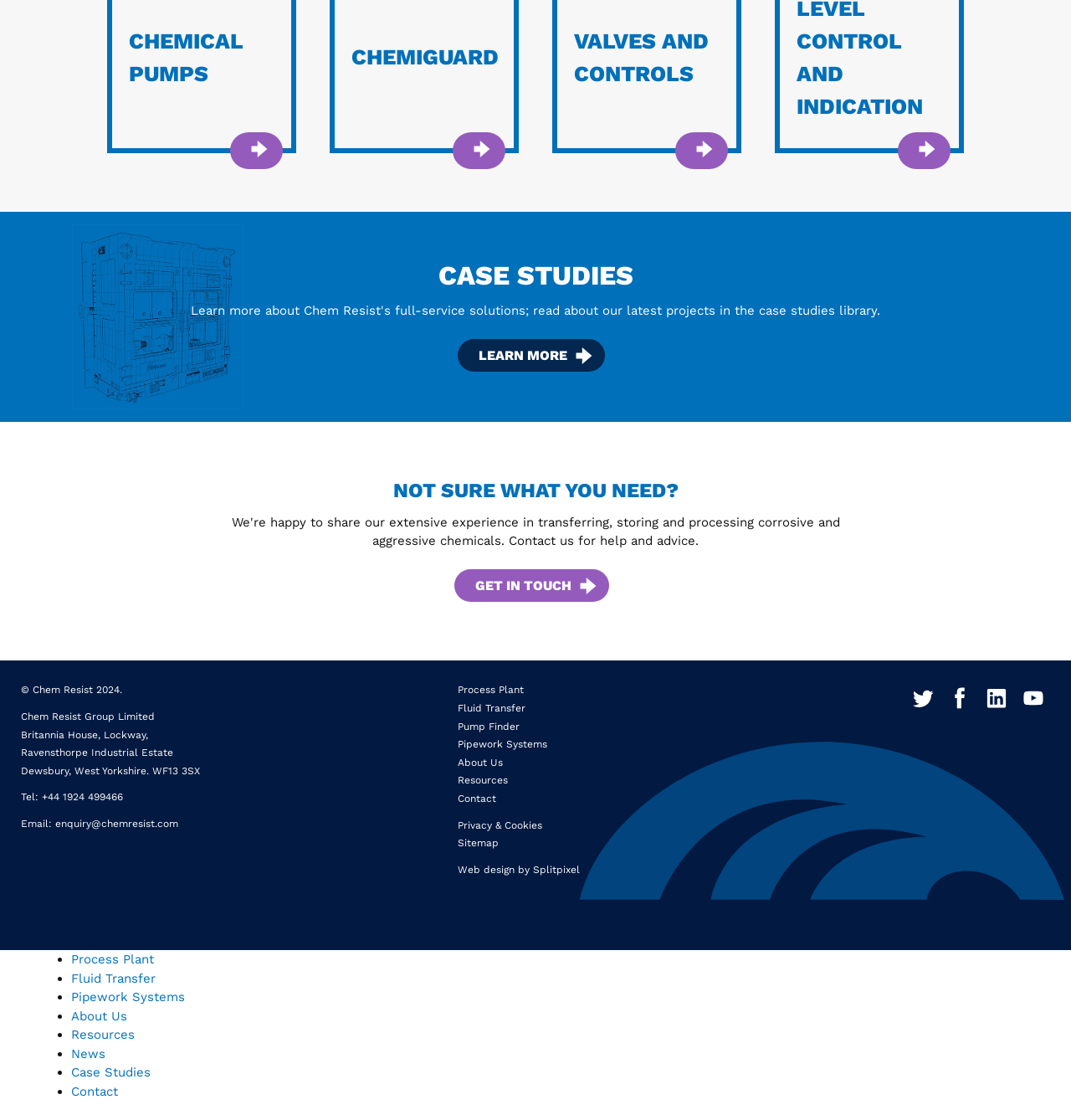Provide your answer in one word or a succinct phrase for the question: 
What are the social media platforms linked?

Twitter, Facebook, LinkedIn, YouTube